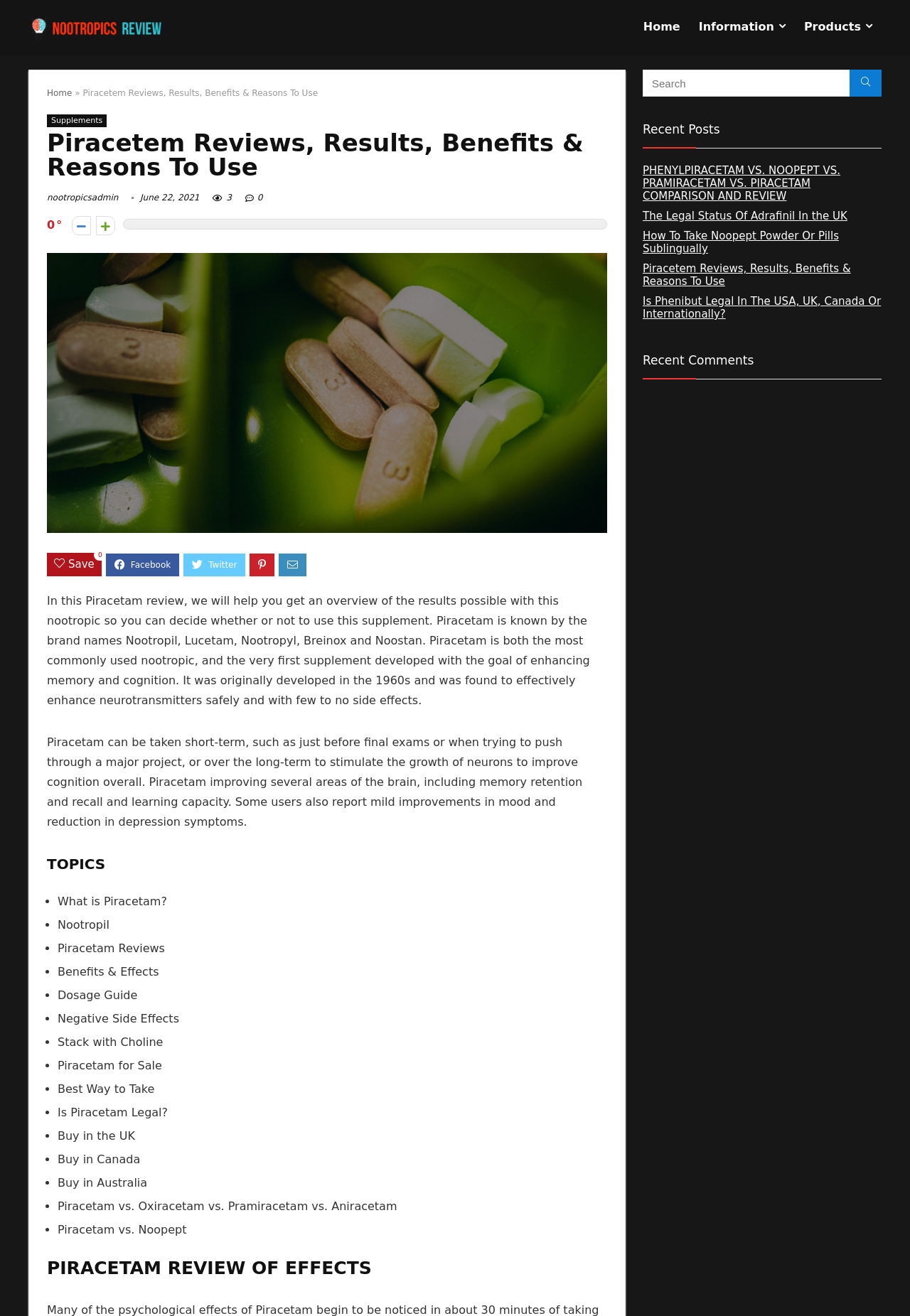Kindly provide the bounding box coordinates of the section you need to click on to fulfill the given instruction: "Search for a keyword".

[0.706, 0.053, 0.969, 0.073]